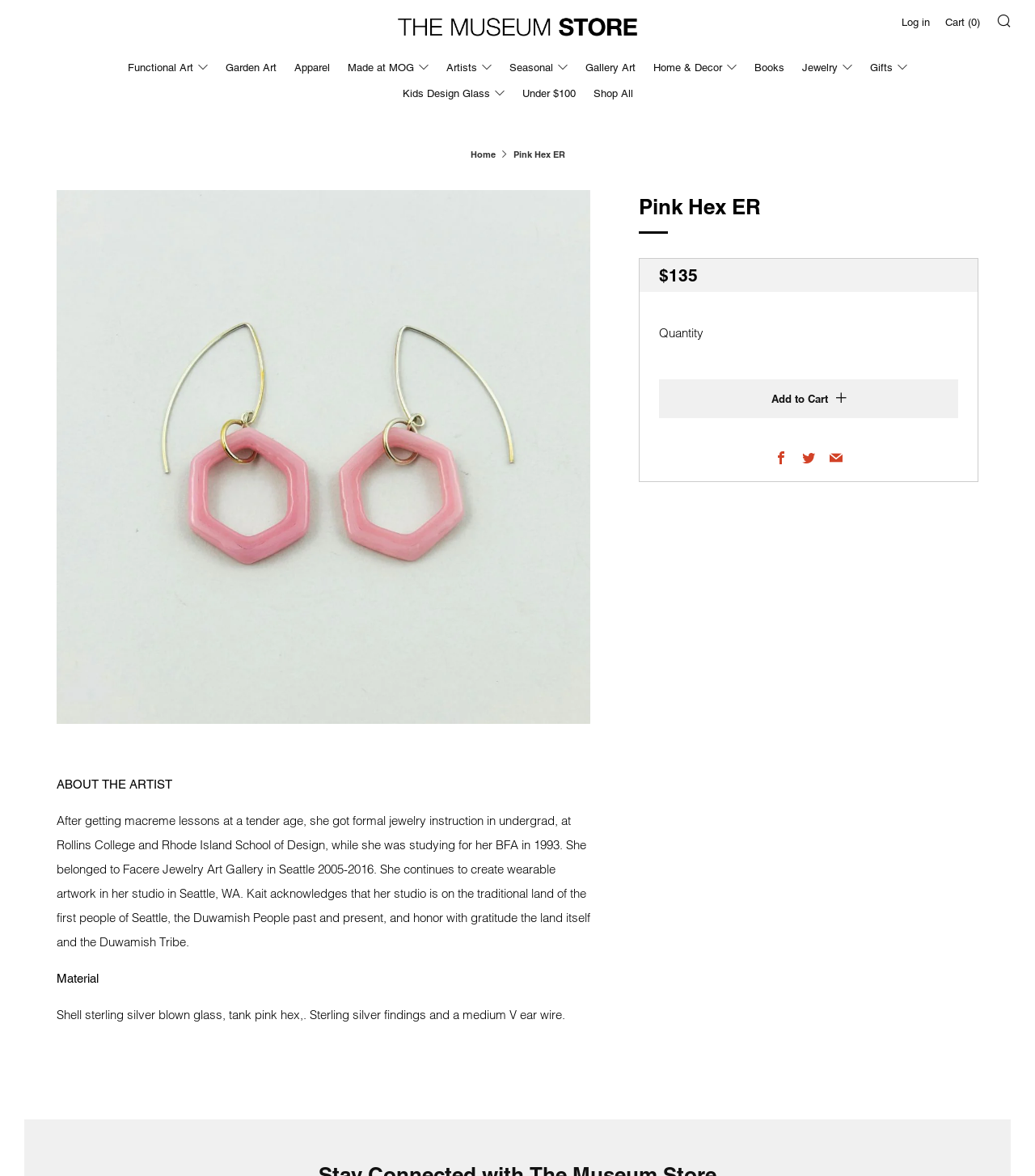Specify the bounding box coordinates for the region that must be clicked to perform the given instruction: "Click the 'Add to Cart' button".

[0.637, 0.323, 0.926, 0.356]